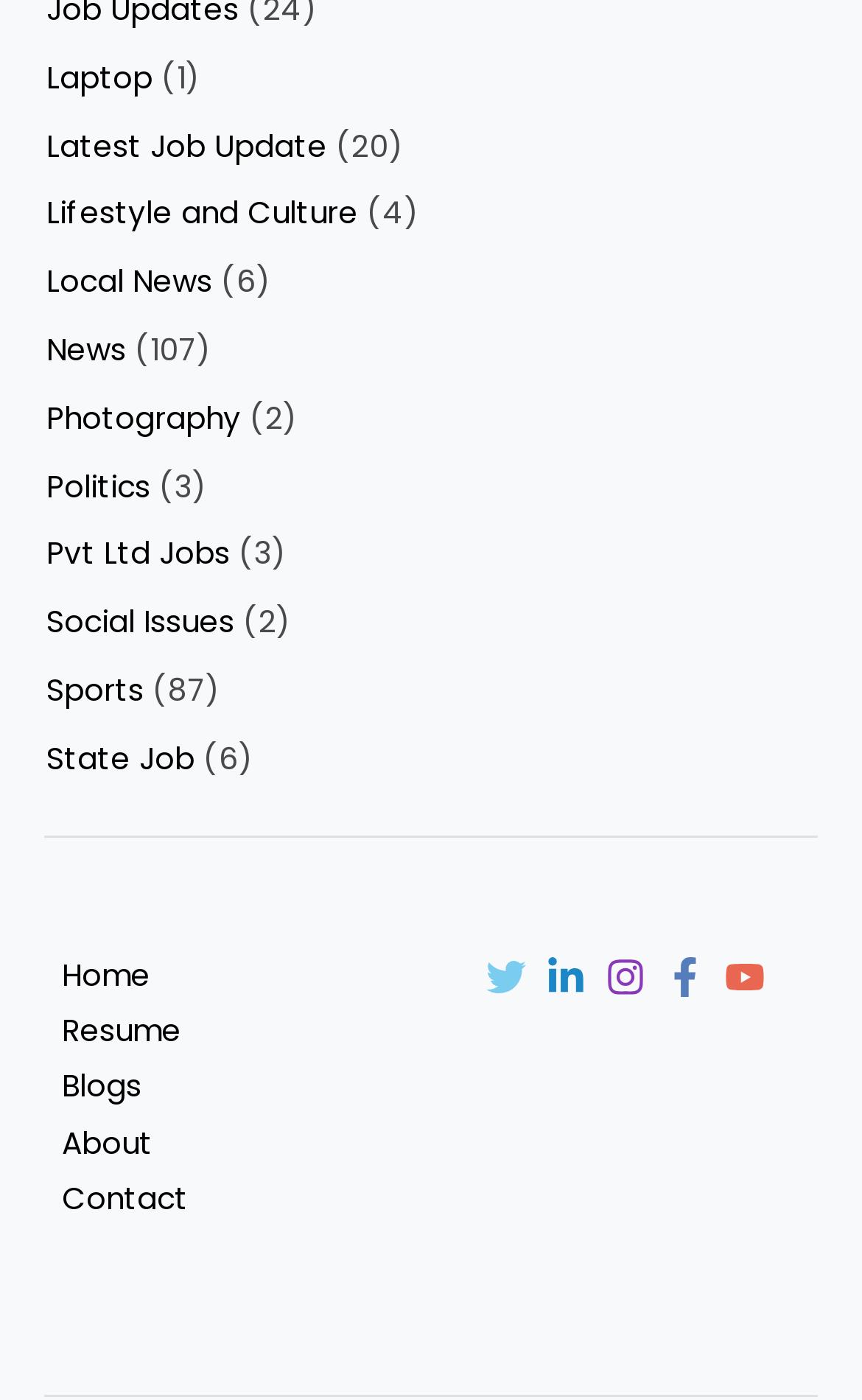Find the bounding box coordinates for the element that must be clicked to complete the instruction: "Go to News". The coordinates should be four float numbers between 0 and 1, indicated as [left, top, right, bottom].

[0.054, 0.235, 0.146, 0.265]